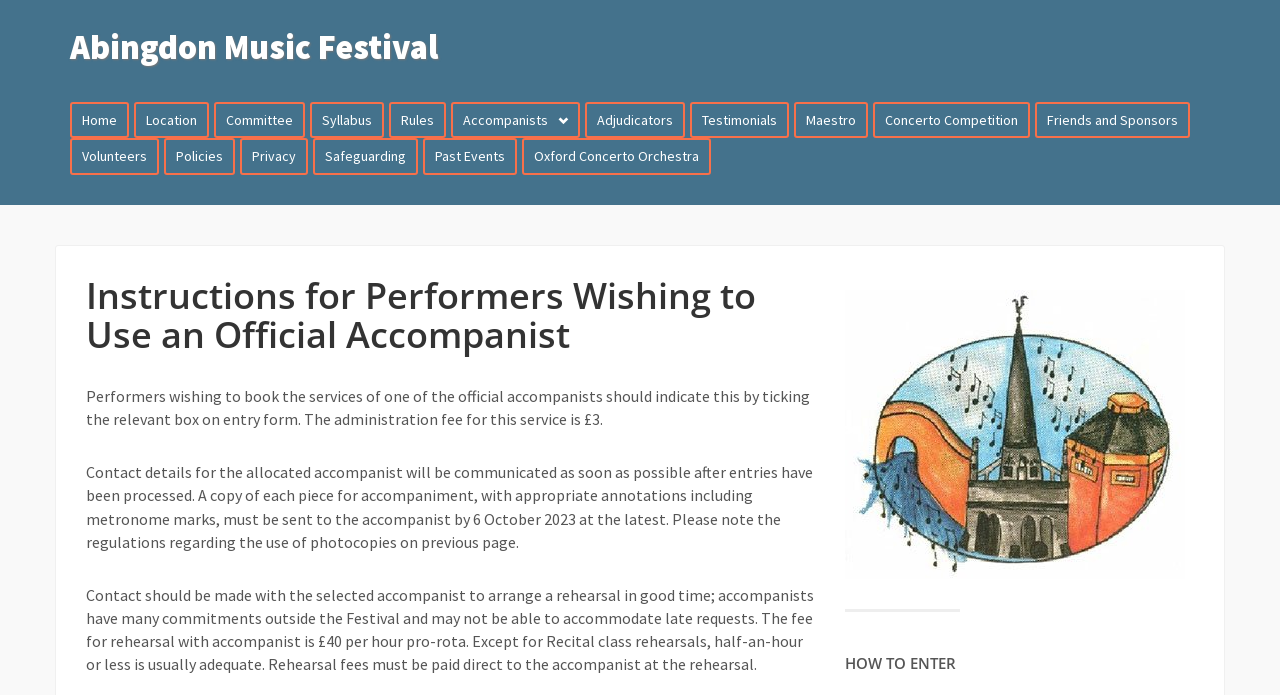Create an elaborate caption that covers all aspects of the webpage.

The webpage is about the Abingdon Music Festival, specifically providing instructions for performers who wish to use an official accompanist. At the top, there is a navigation menu with 12 links, including "Home", "Location", "Committee", and others, aligned horizontally across the page. Below the navigation menu, there is a heading that repeats the title of the webpage.

The main content of the page is divided into two sections. The first section provides instructions for performers, consisting of three paragraphs of text. The text explains the process of booking an official accompanist, including the administration fee, communication of contact details, and the need to send a copy of the music piece to the accompanist. It also mentions the regulations regarding photocopies and the importance of arranging a rehearsal with the accompanist in good time.

To the right of the main content, there is a complementary section that contains an image of the Abingdon Music Festival logo, a horizontal separator line, and a heading that reads "HOW TO ENTER". This section appears to be a call-to-action, encouraging performers to enter the festival.

At the bottom of the page, there is another navigation menu with 7 links, including "Volunteers", "Policies", and "Past Events", aligned horizontally across the page.